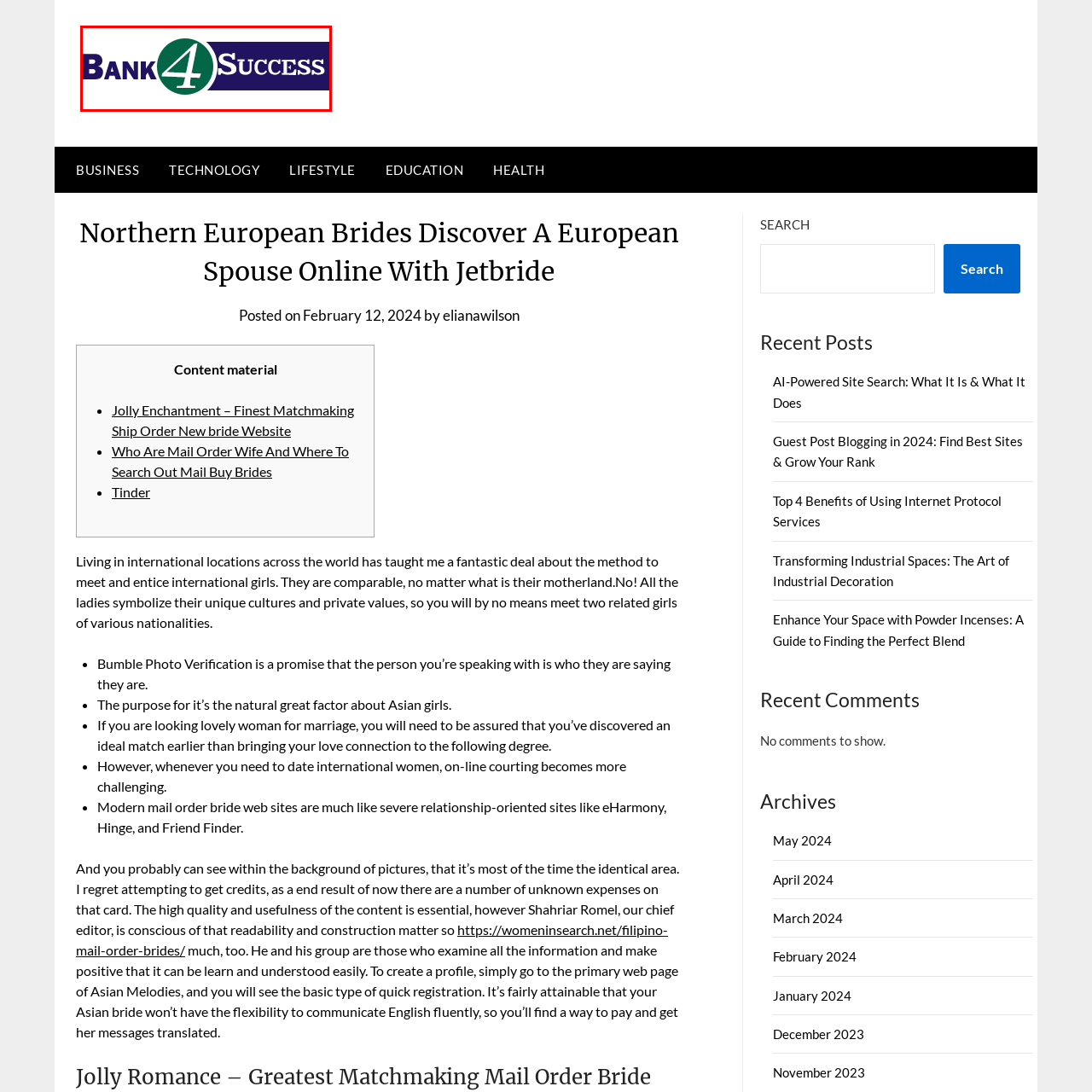Deliver a detailed account of the image that lies within the red box.

The image showcases the logo of "Bank 4 Success," featuring a modern design that highlights the concept of achievement and growth. The logo combines a vibrant green circle with a prominent number "4" in white, flanked by the word "Bank" in bold, blue letters, and "Success" in an elegant white font. This branding suggests a dynamic and supportive financial service aimed at helping individuals and businesses thrive. Positioned prominently at the top of the webpage titled "Northern European Brides Discover A European Spouse Online With Jetbride," this logo signifies the company's partnership in offering resources for those looking to engage with diverse opportunities in matchmaking and relationship building.